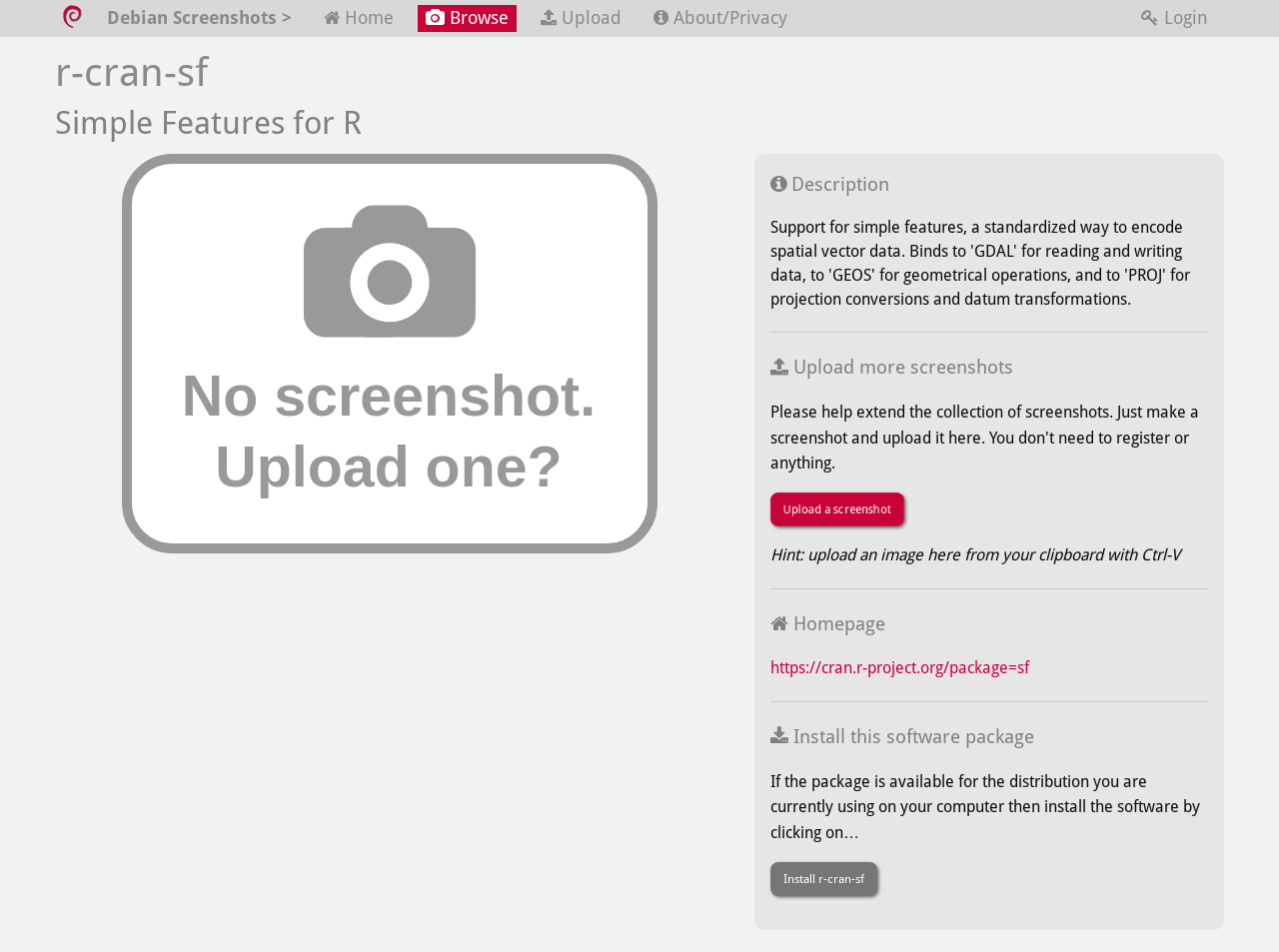Generate a comprehensive description of the webpage content.

The webpage is about Debian Screenshots, specifically showcasing the package "r-cran-sf" or "Simple Features for R". At the top left, there is a Debian logo image. Next to it, there are several links: "Debian Screenshots >", "Home", "Browse", "Upload", "About/Privacy", and "Login", which are aligned horizontally.

Below the links, there are two headings: "r-cran-sf" and "Simple Features for R", which are stacked vertically. To the right of the headings, there is a large image that takes up most of the width of the page.

Below the image, there is a section with a "Description" label, followed by a horizontal separator line. Underneath, there is a text "Upload more screenshots" and a link "Upload a screenshot". A hint text "Hint: upload an image here from your clipboard with Ctrl-V" is placed below the link.

The next section is separated by another horizontal separator line and contains a "Homepage" label, a link to the package's homepage, and another horizontal separator line. 

The final section has a "Install this software package" label, a paragraph of text describing how to install the package, and a link "Install r-cran-sf" at the bottom.